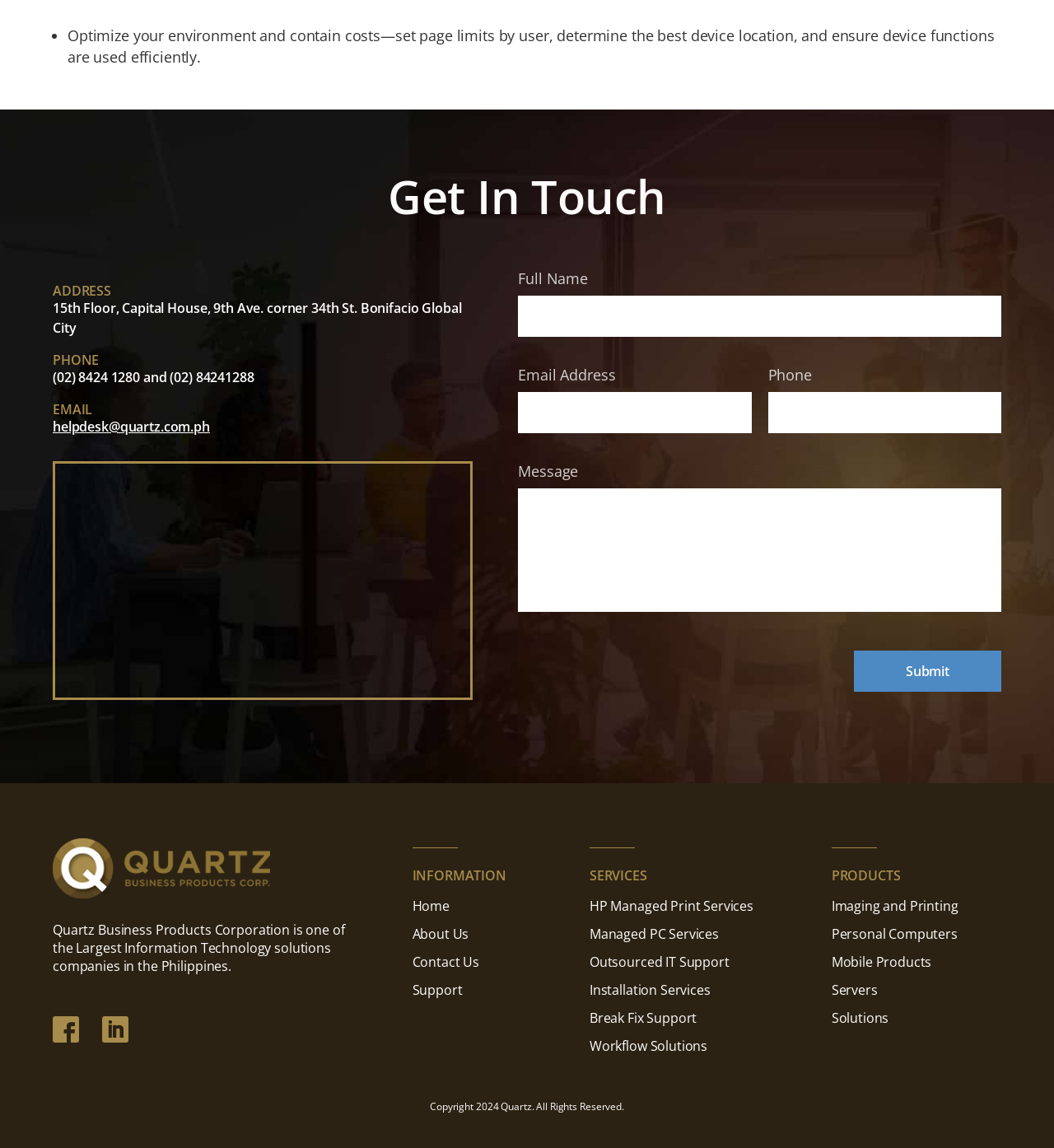Specify the bounding box coordinates of the area that needs to be clicked to achieve the following instruction: "Send an email to helpdesk".

[0.05, 0.364, 0.199, 0.379]